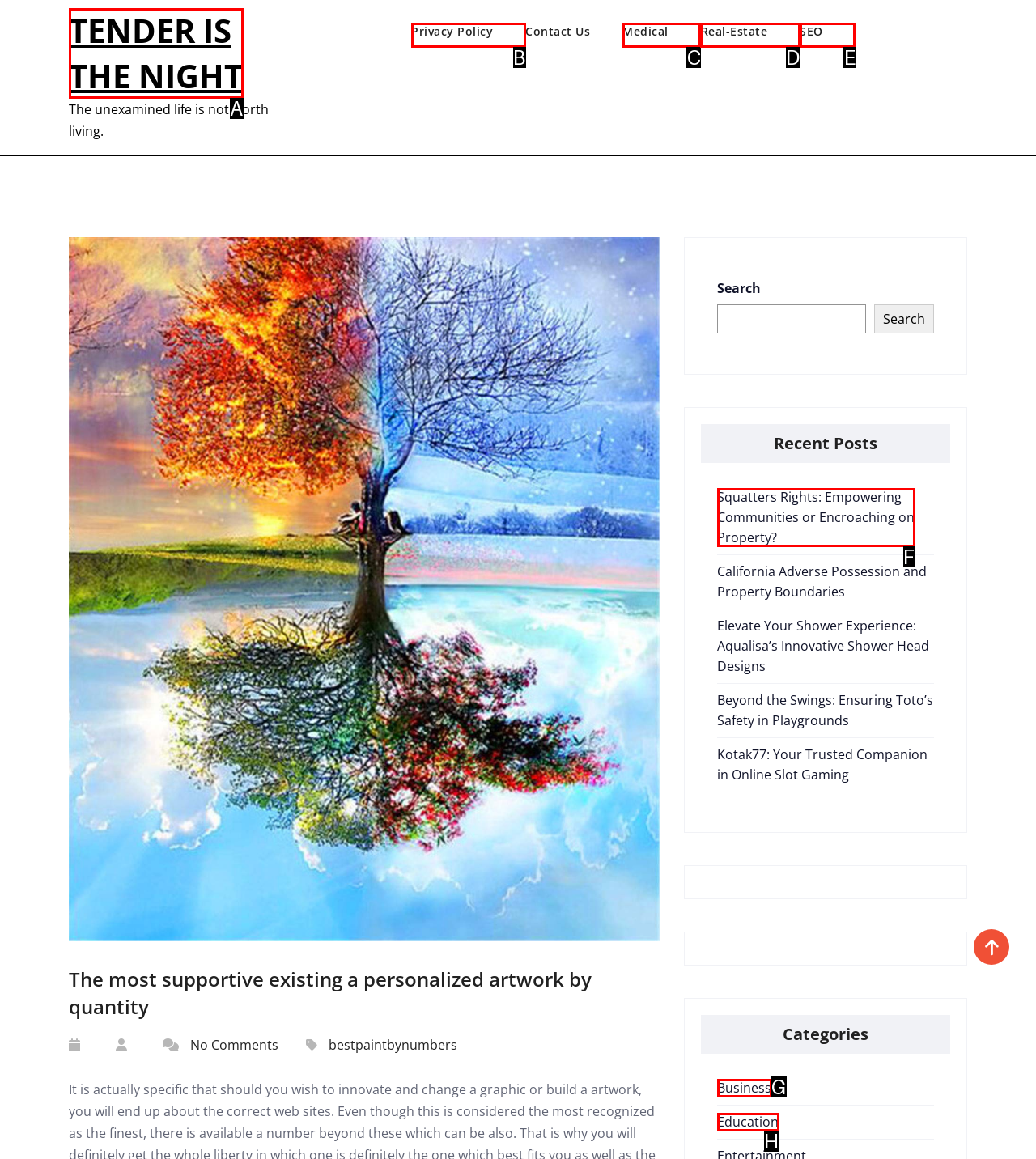Identify the UI element that best fits the description: Education
Respond with the letter representing the correct option.

H